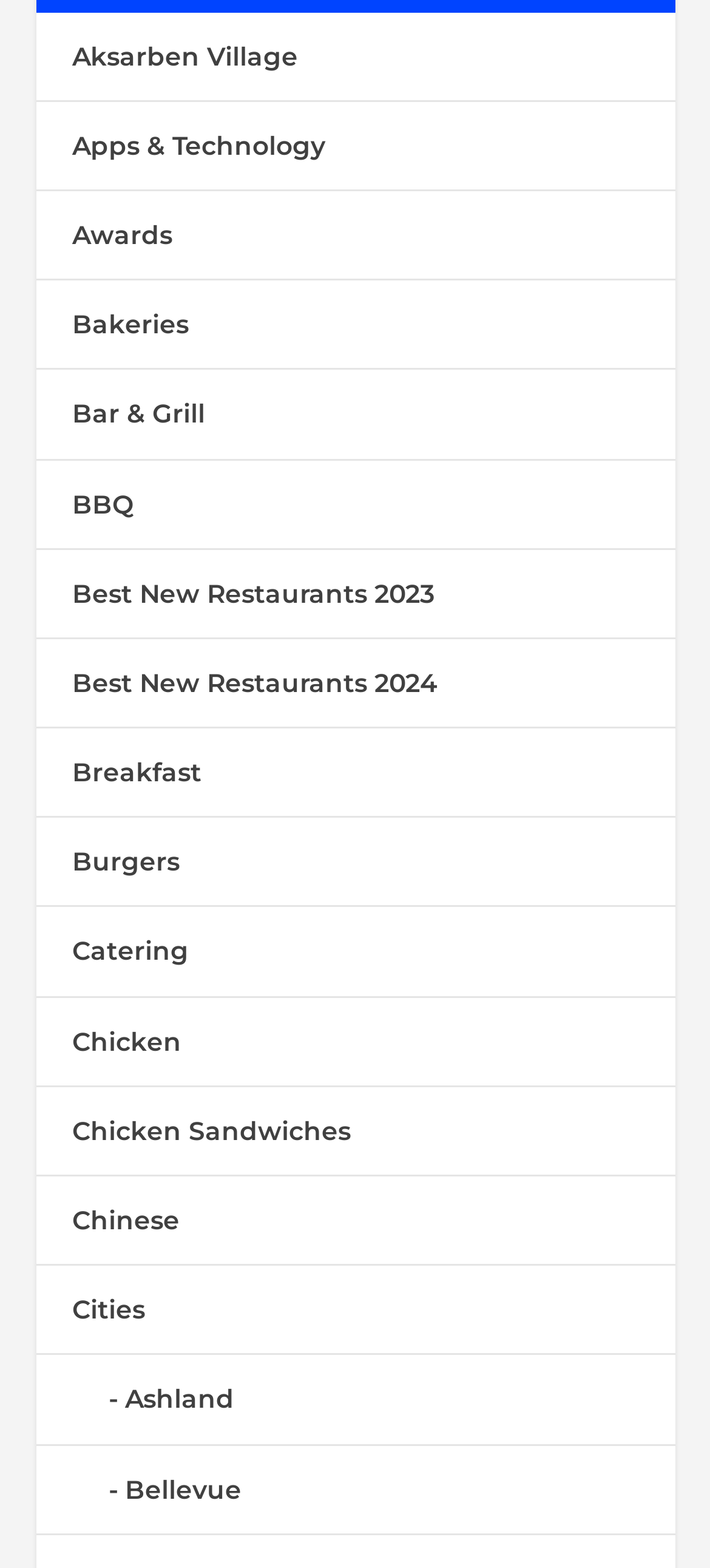How many types of restaurants are listed?
Answer the question with a detailed and thorough explanation.

I counted the number of links related to types of restaurants, including 'Bar & Grill', 'BBQ', 'Burgers', 'Breakfast', 'Catering', 'Chicken', 'Chicken Sandwiches', 'Chinese', 'Awards', 'Bakeries', 'Best New Restaurants 2023', and 'Best New Restaurants 2024', and found a total of 14 types of restaurants listed.